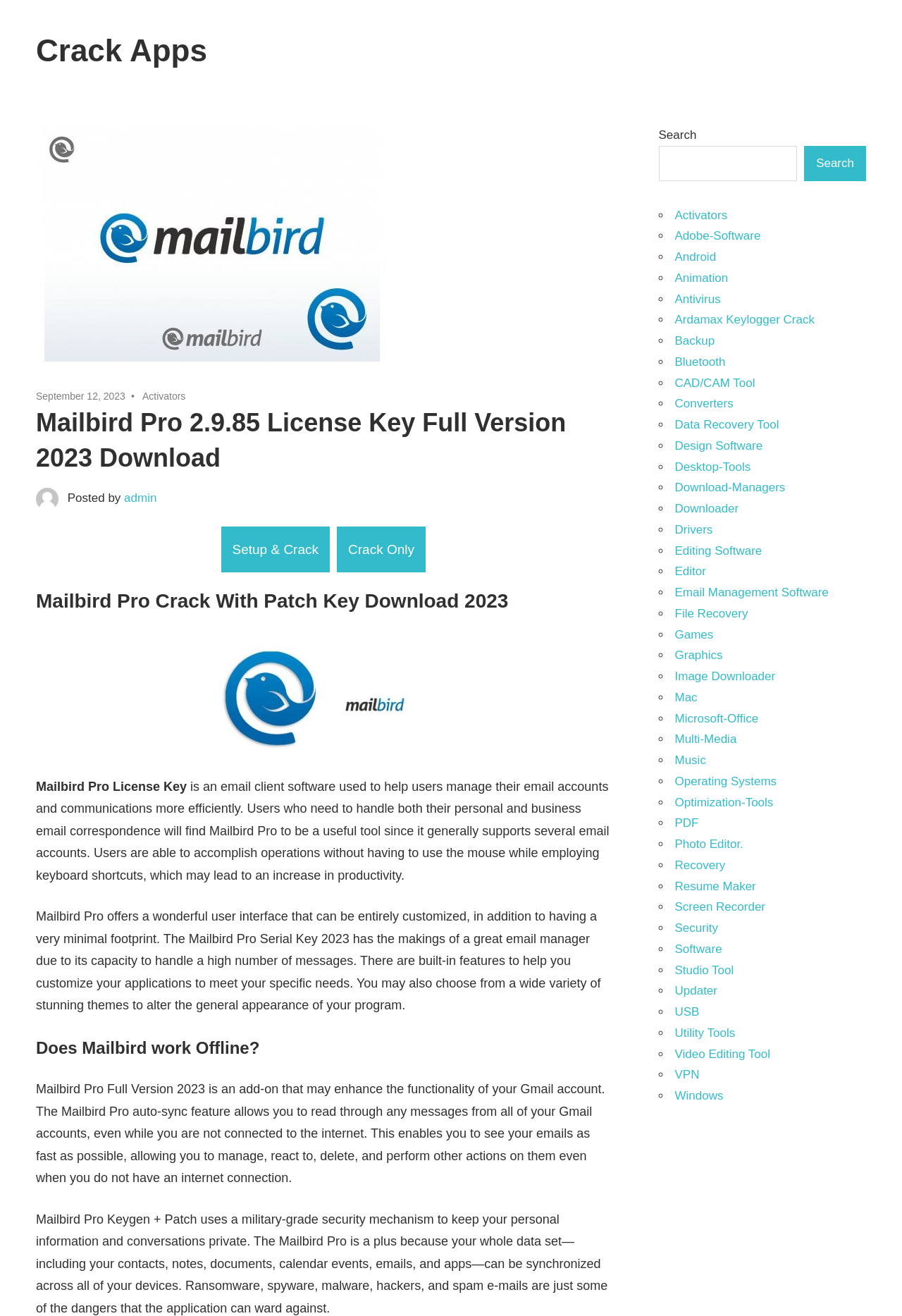What is the function of the 'Setup & Crack' button?
Please respond to the question with a detailed and well-explained answer.

The 'Setup & Crack' button is likely used to set up and crack Mailbird Pro, allowing users to install and activate the software, although the exact functionality is not explicitly stated on the webpage.